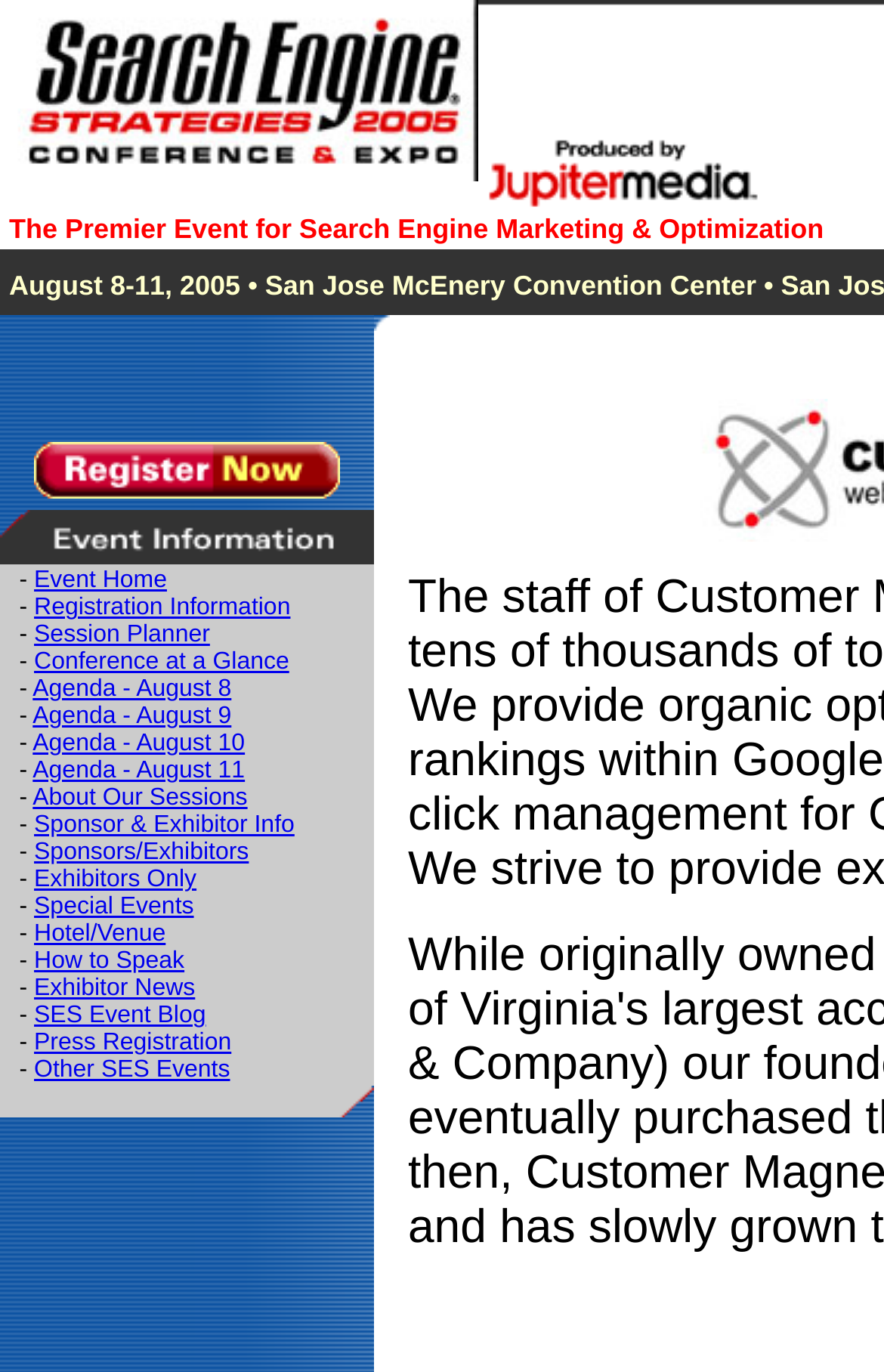What is the purpose of the 'Register Now!' button?
Refer to the image and offer an in-depth and detailed answer to the question.

The 'Register Now!' button is a link element with a bounding box coordinate of [0.038, 0.35, 0.385, 0.378]. Its purpose is to allow users to register for the event, which is likely Search Engine Strategies 2005.